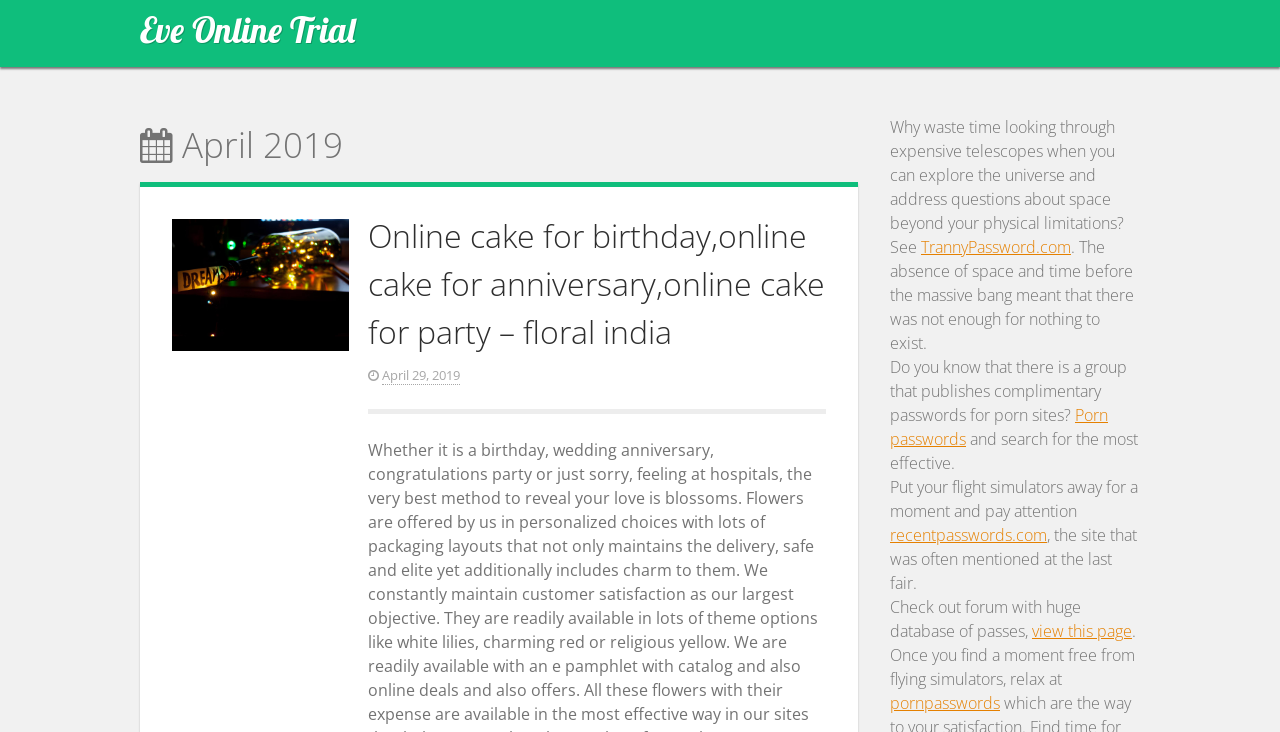What is the website about?
Use the information from the image to give a detailed answer to the question.

Based on the webpage's title and content, it appears to be related to a trial or promotion for the online game Eve Online, but the content also mentions other unrelated topics such as online cakes, passwords, and flight simulators.